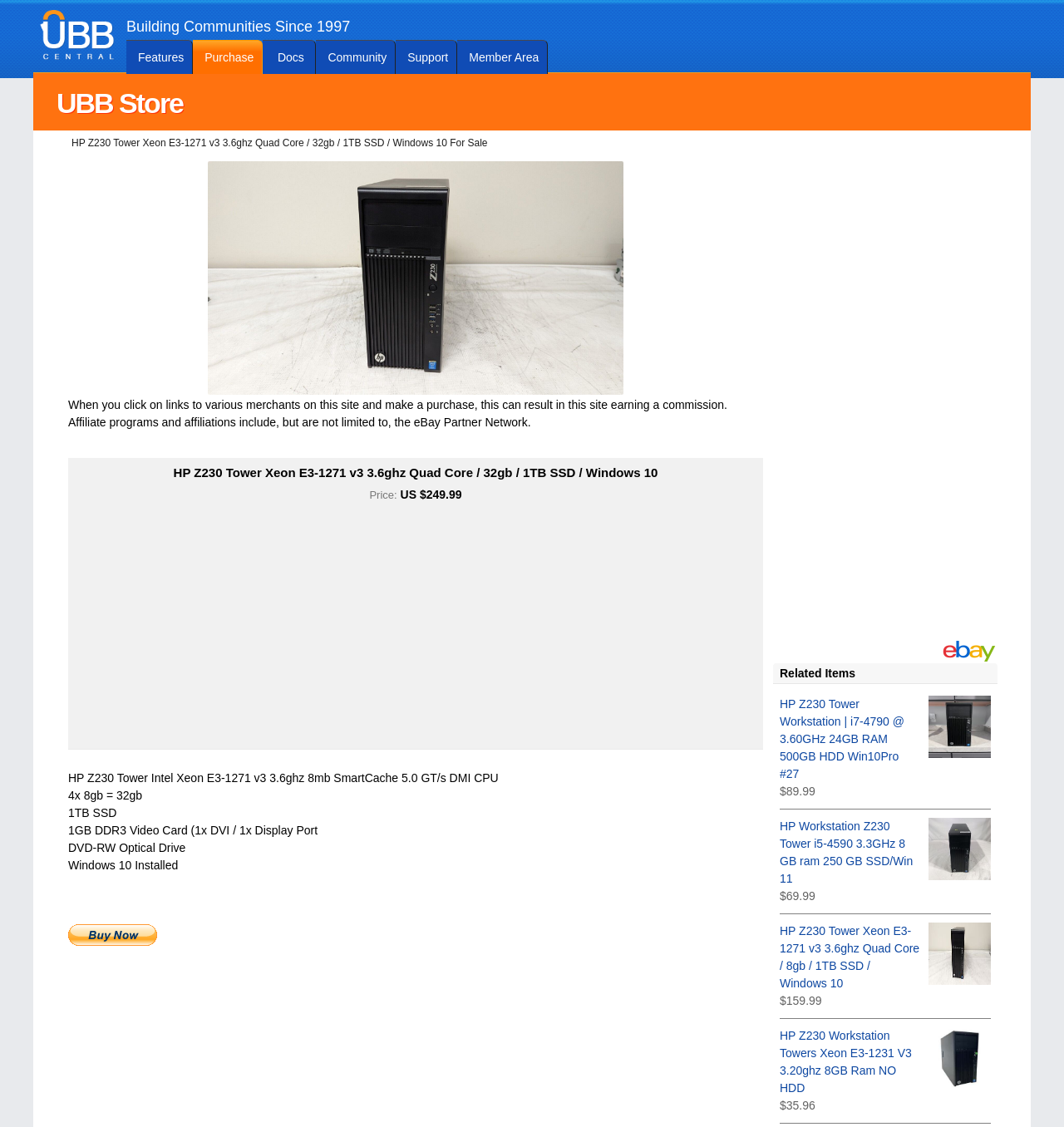Answer with a single word or phrase: 
What is the price of the HP Z230 Tower Xeon E3-1271 v3?

US $249.99